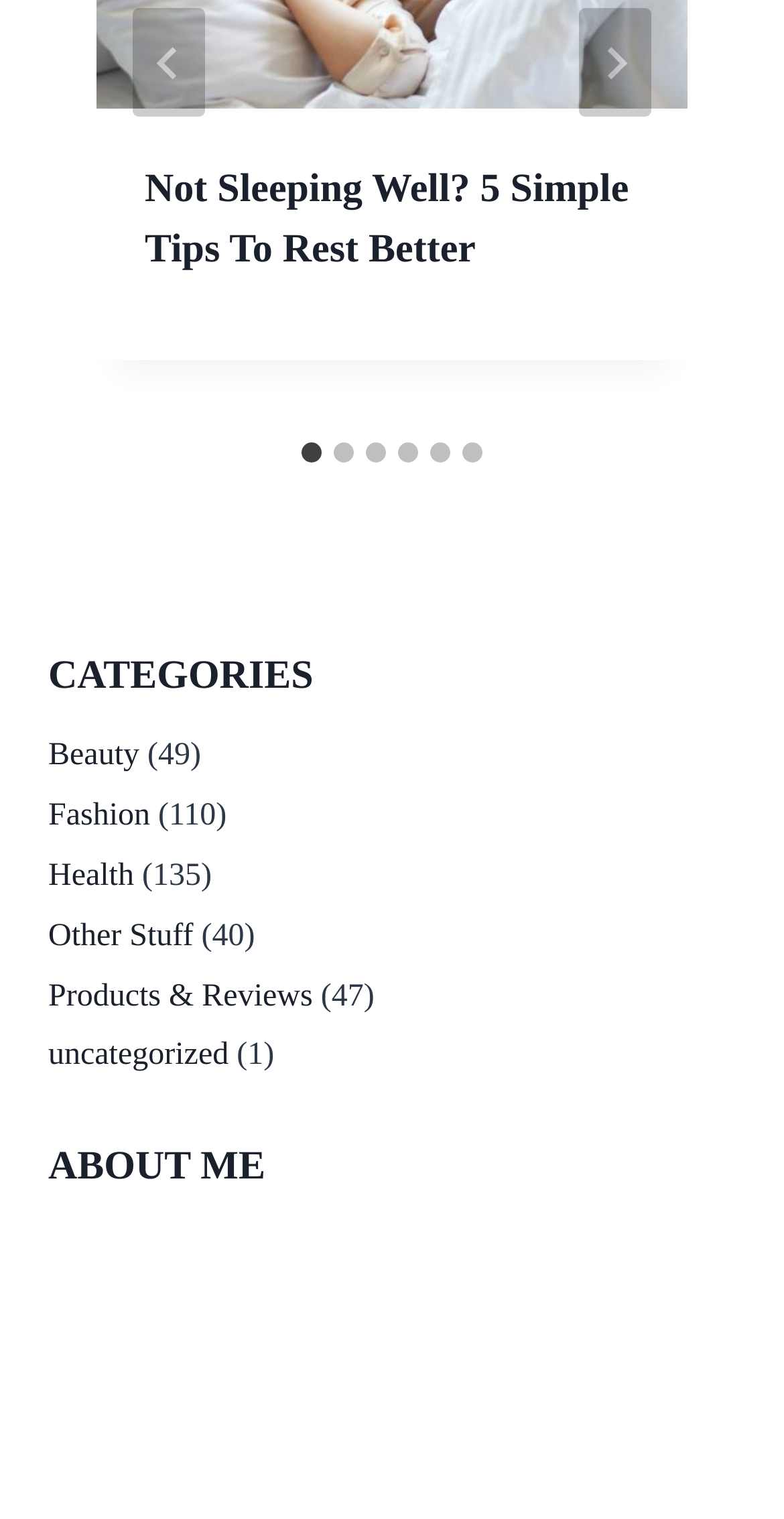Can you specify the bounding box coordinates of the area that needs to be clicked to fulfill the following instruction: "Go to the last slide"?

[0.169, 0.005, 0.262, 0.077]